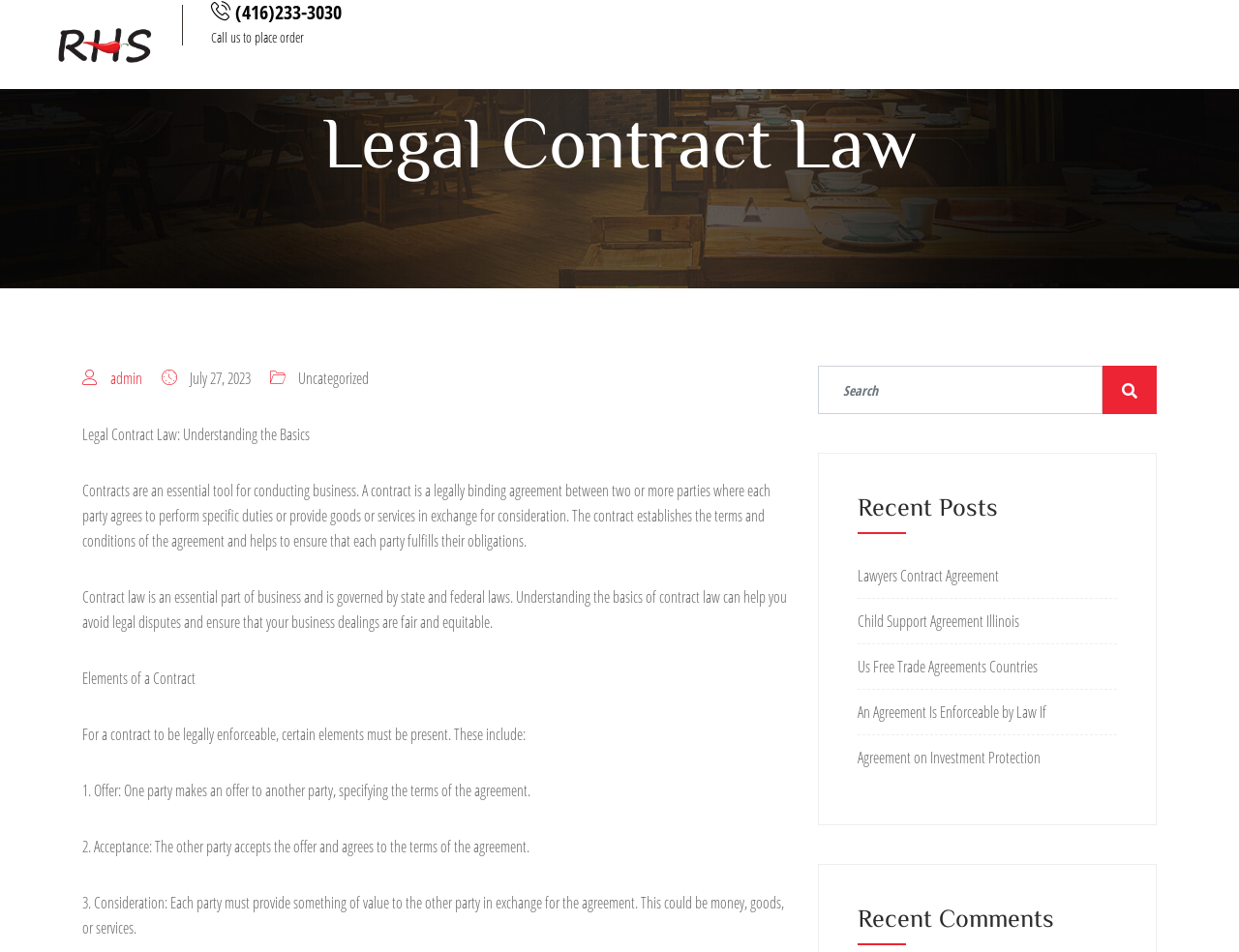What is the topic of the first link under the 'Recent Posts' heading? Observe the screenshot and provide a one-word or short phrase answer.

Lawyers Contract Agreement